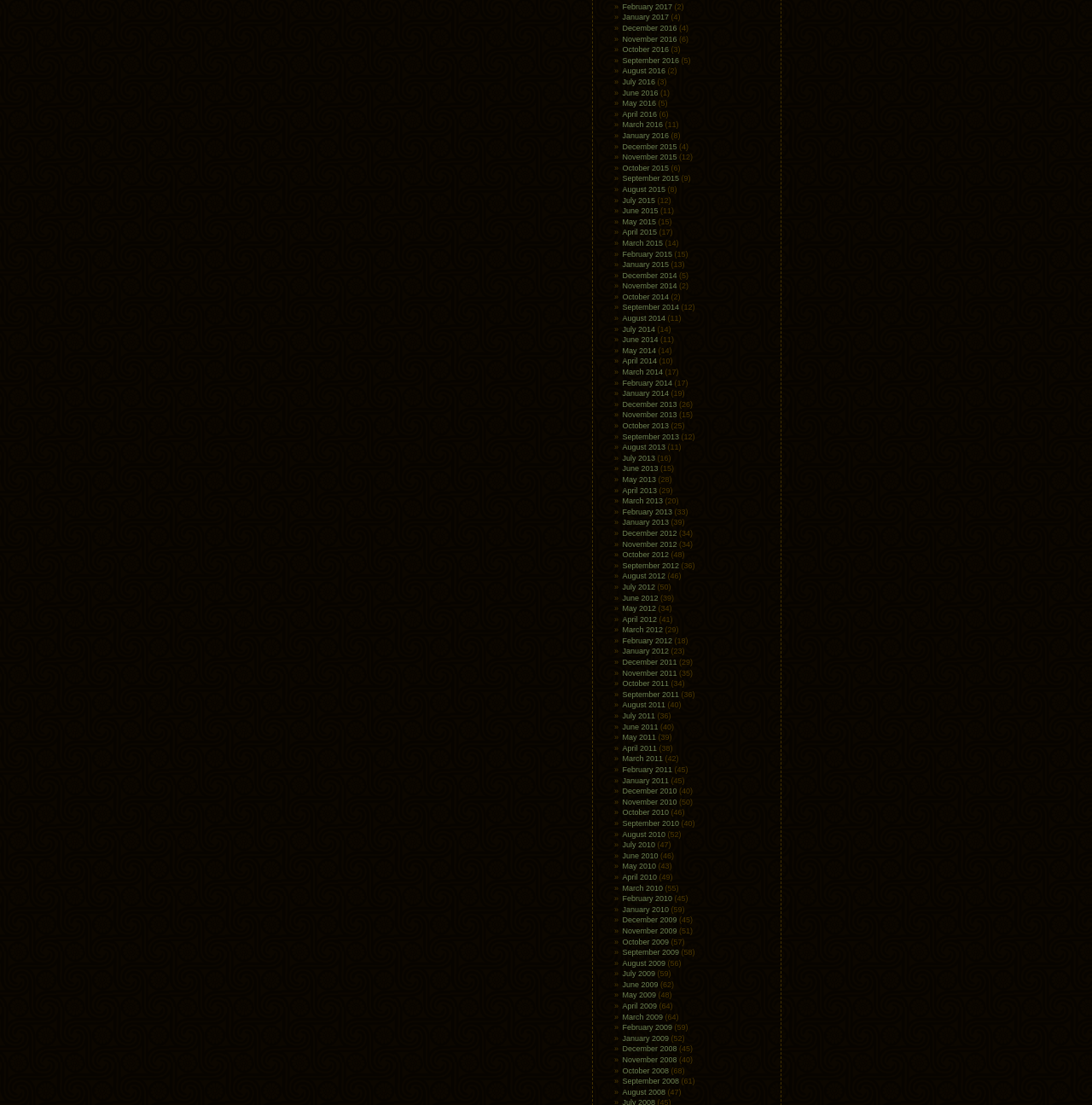Are there any months with no posts?
Answer the question in as much detail as possible.

I examined the static text next to each link and found that every month has at least one post, so there are no months with no posts.